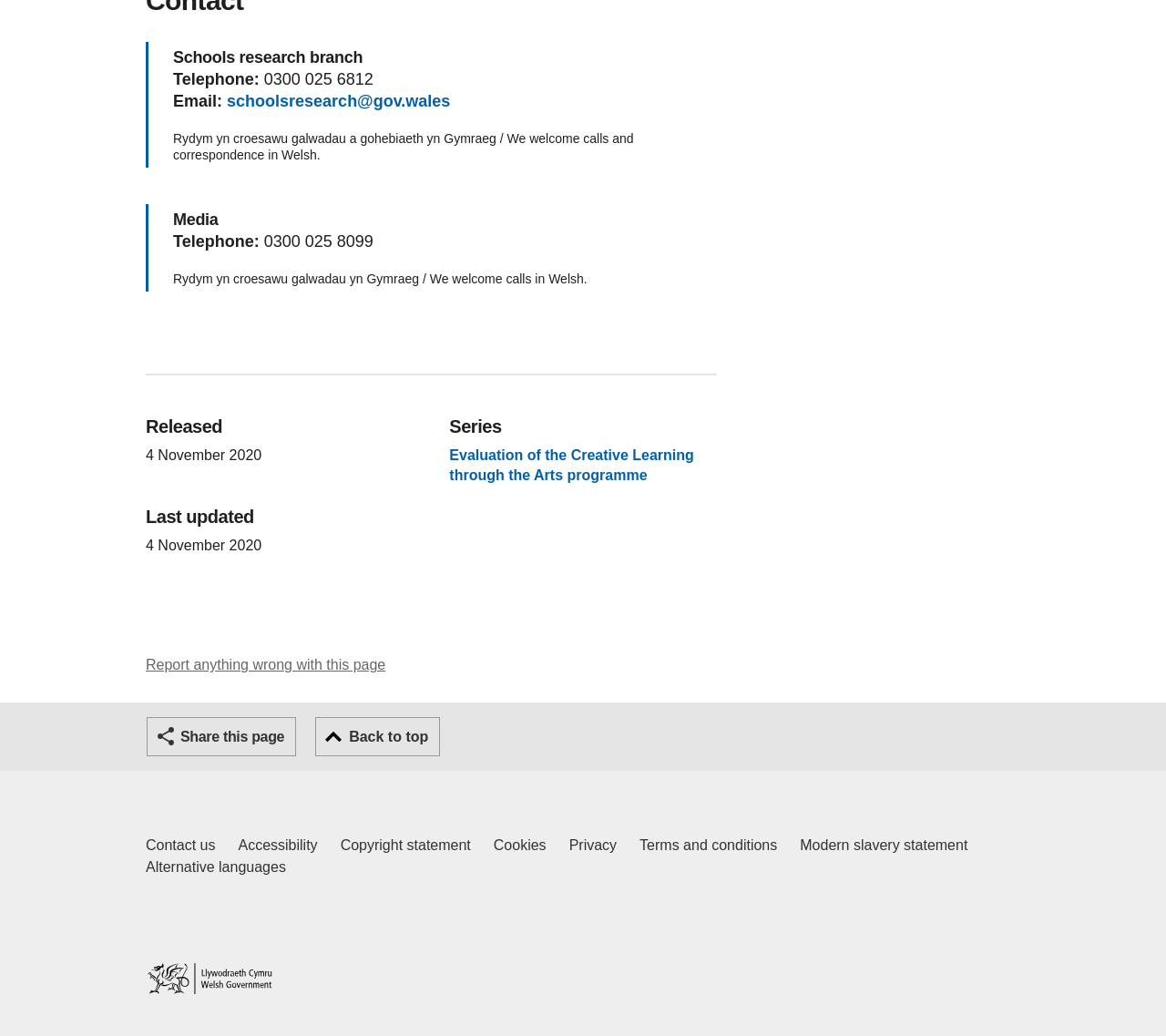Please identify the bounding box coordinates of the clickable area that will fulfill the following instruction: "Email the schools research branch". The coordinates should be in the format of four float numbers between 0 and 1, i.e., [left, top, right, bottom].

[0.195, 0.089, 0.386, 0.107]